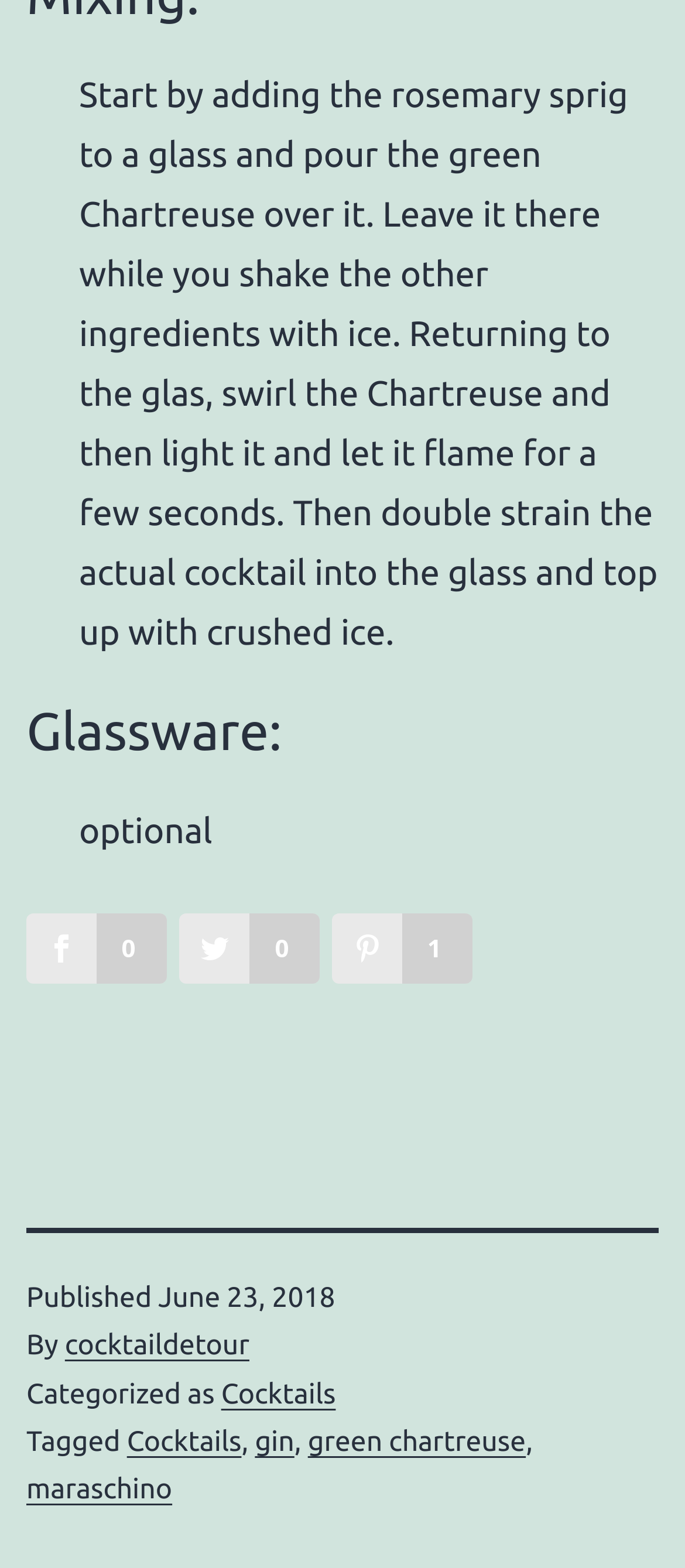What type of glassware is required?
Please provide a comprehensive answer based on the details in the screenshot.

The webpage mentions 'Glassware:' but does not specify the type of glassware required, indicating that it is optional.